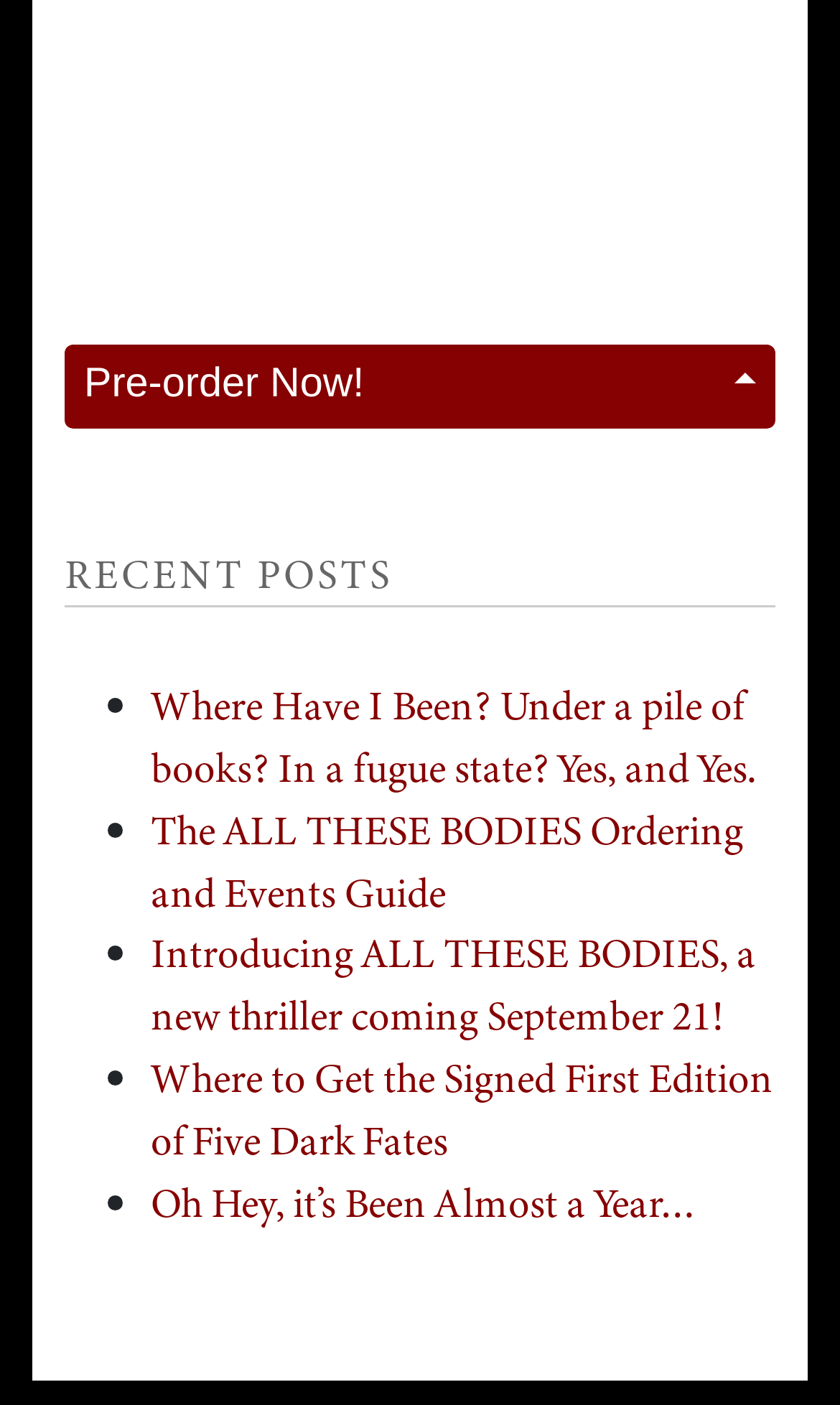What is the topic of the article 'Where Have I Been? Under a pile of books?'?
Please analyze the image and answer the question with as much detail as possible.

The title of the article 'Where Have I Been? Under a pile of books?' suggests that the author is explaining their absence, possibly due to being busy reading or writing books.